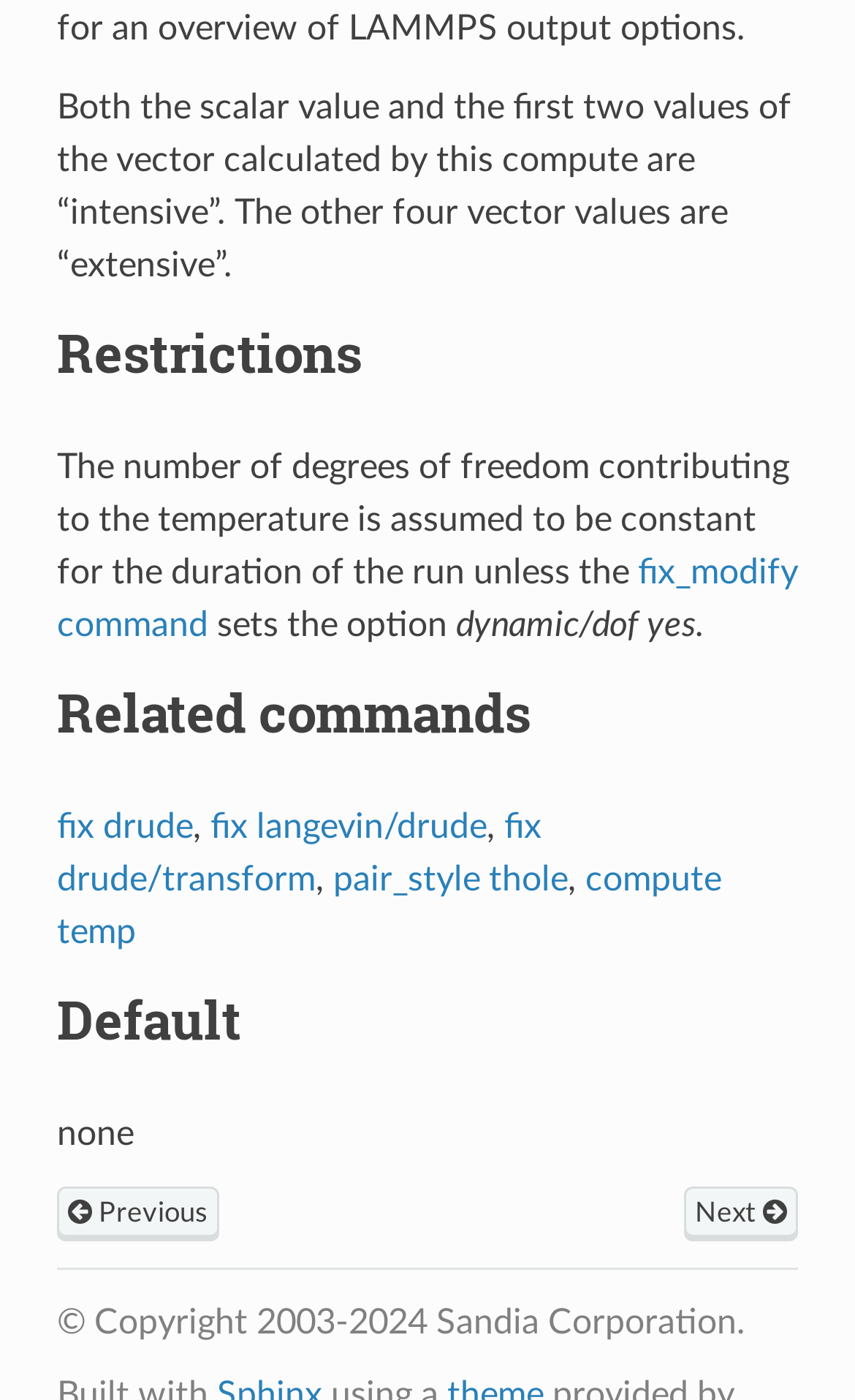Locate the bounding box coordinates of the clickable region to complete the following instruction: "Click on the 'Previous' link."

[0.066, 0.848, 0.256, 0.887]